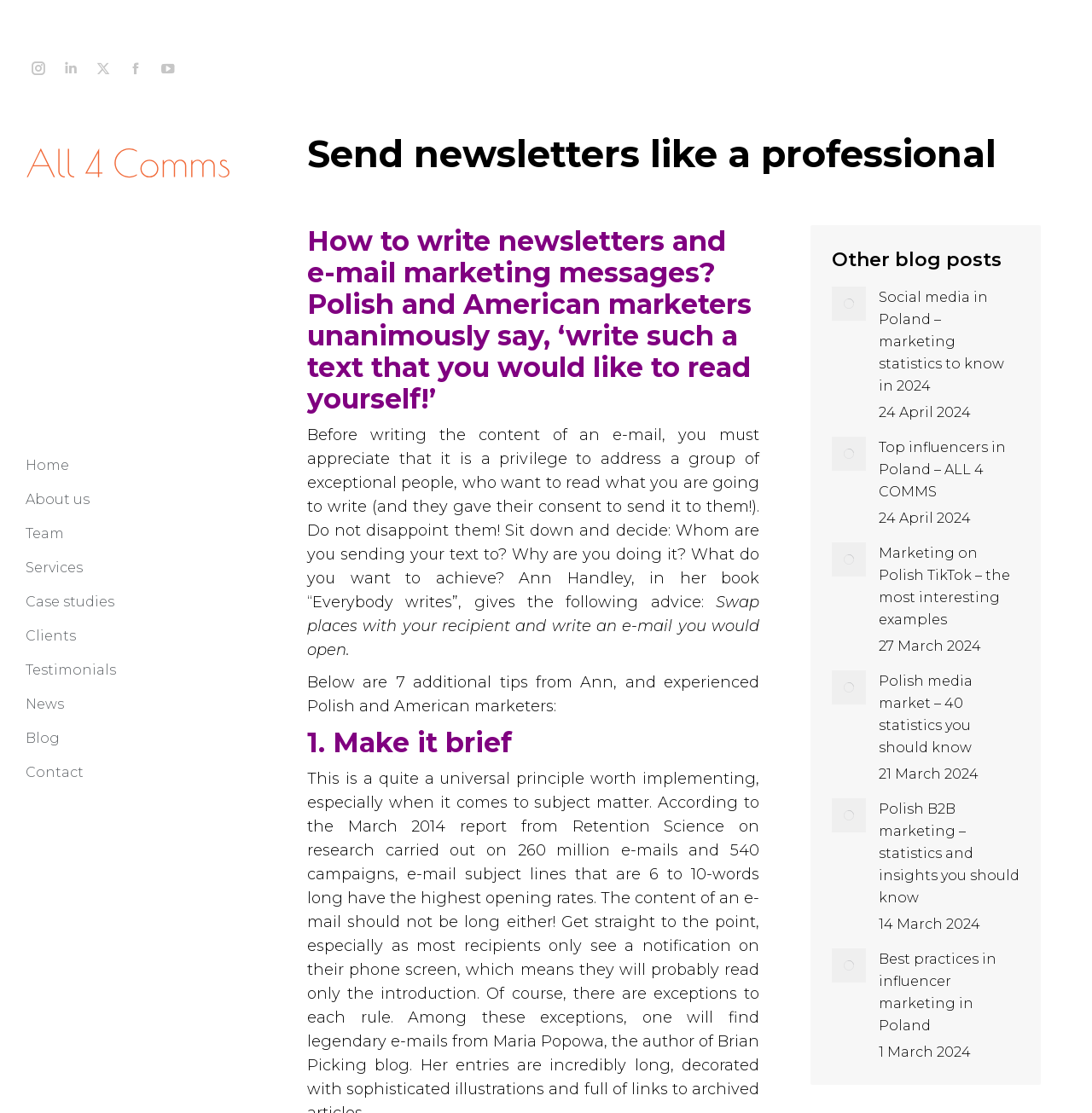What is the topic of the main article?
From the screenshot, supply a one-word or short-phrase answer.

Sending newsletters